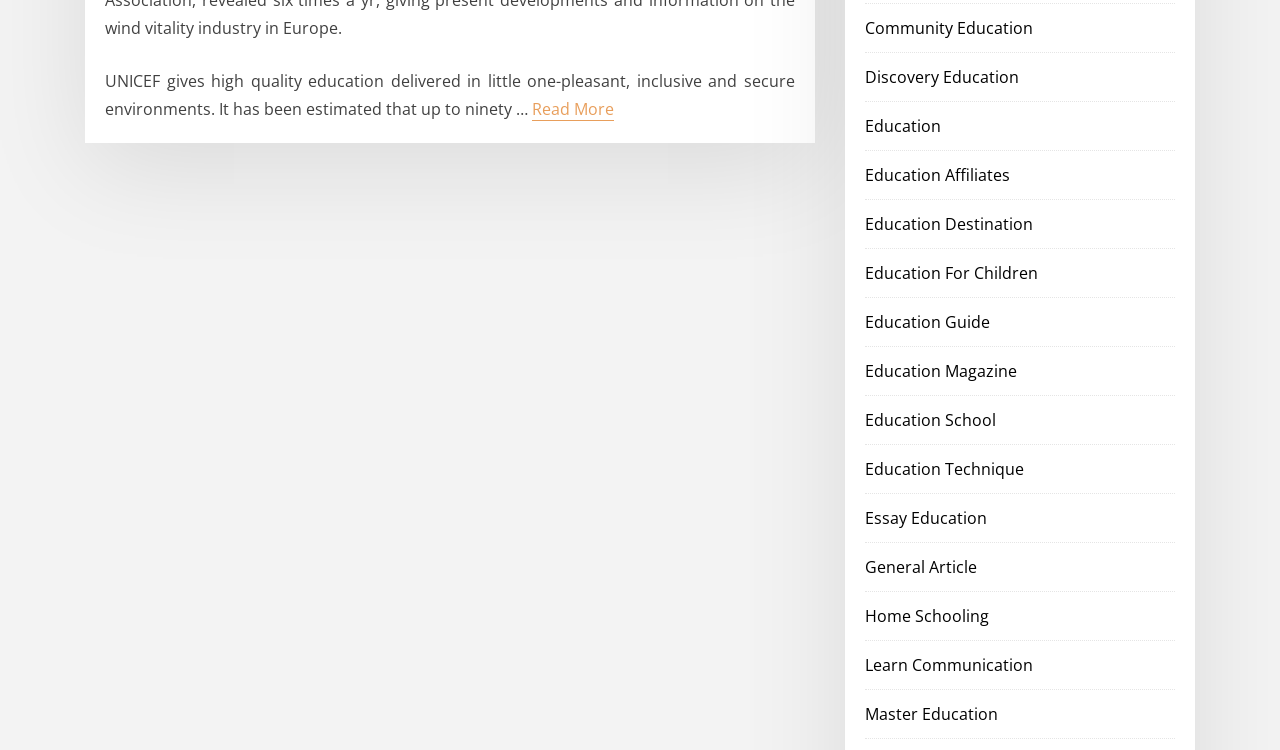Using the information in the image, give a detailed answer to the following question: What is the purpose of the 'Read More' link?

The 'Read More' link is placed below the StaticText element describing UNICEF's education goal, suggesting that it leads to more information about this topic.